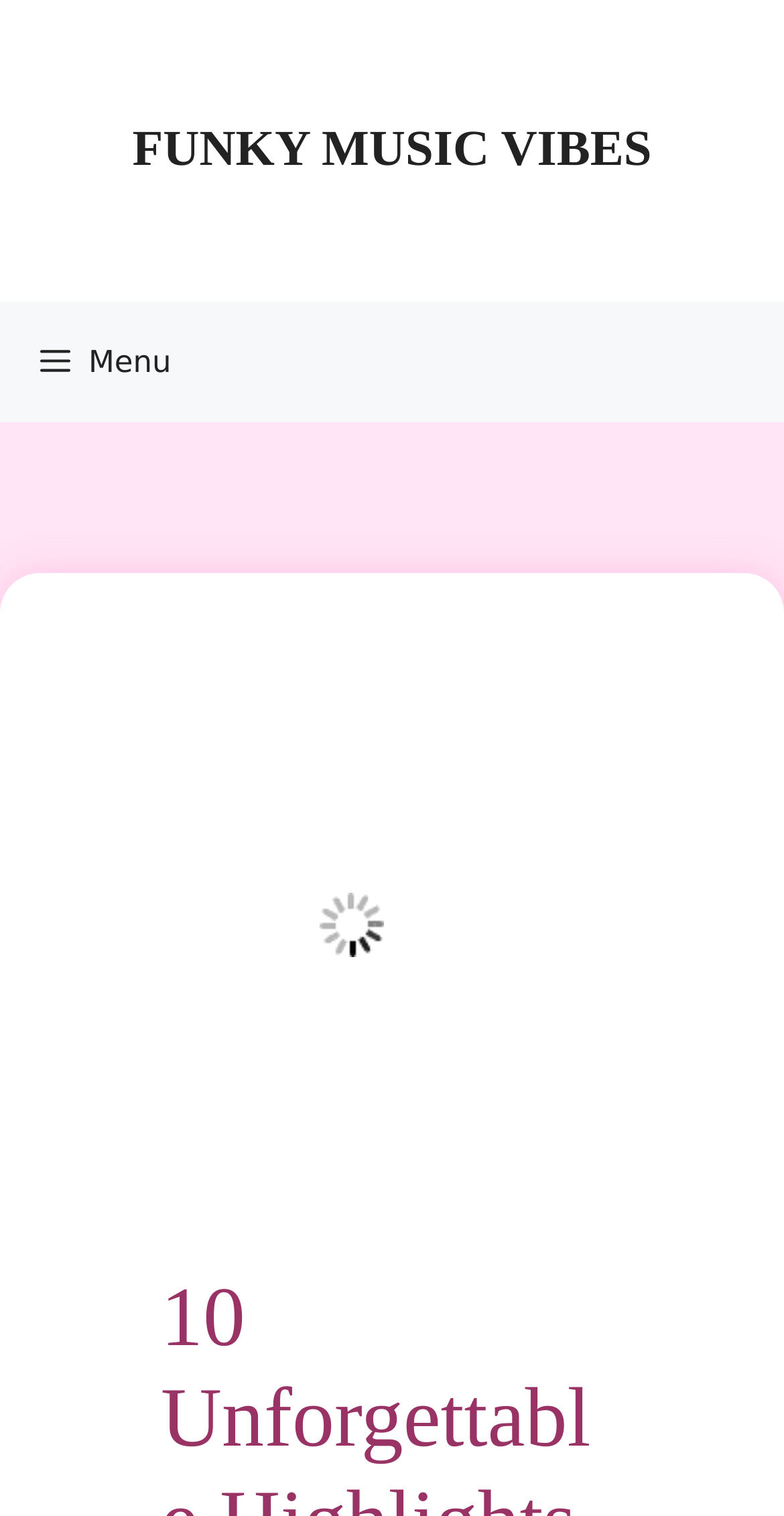Identify and provide the bounding box coordinates of the UI element described: "Menu". The coordinates should be formatted as [left, top, right, bottom], with each number being a float between 0 and 1.

[0.0, 0.199, 0.27, 0.279]